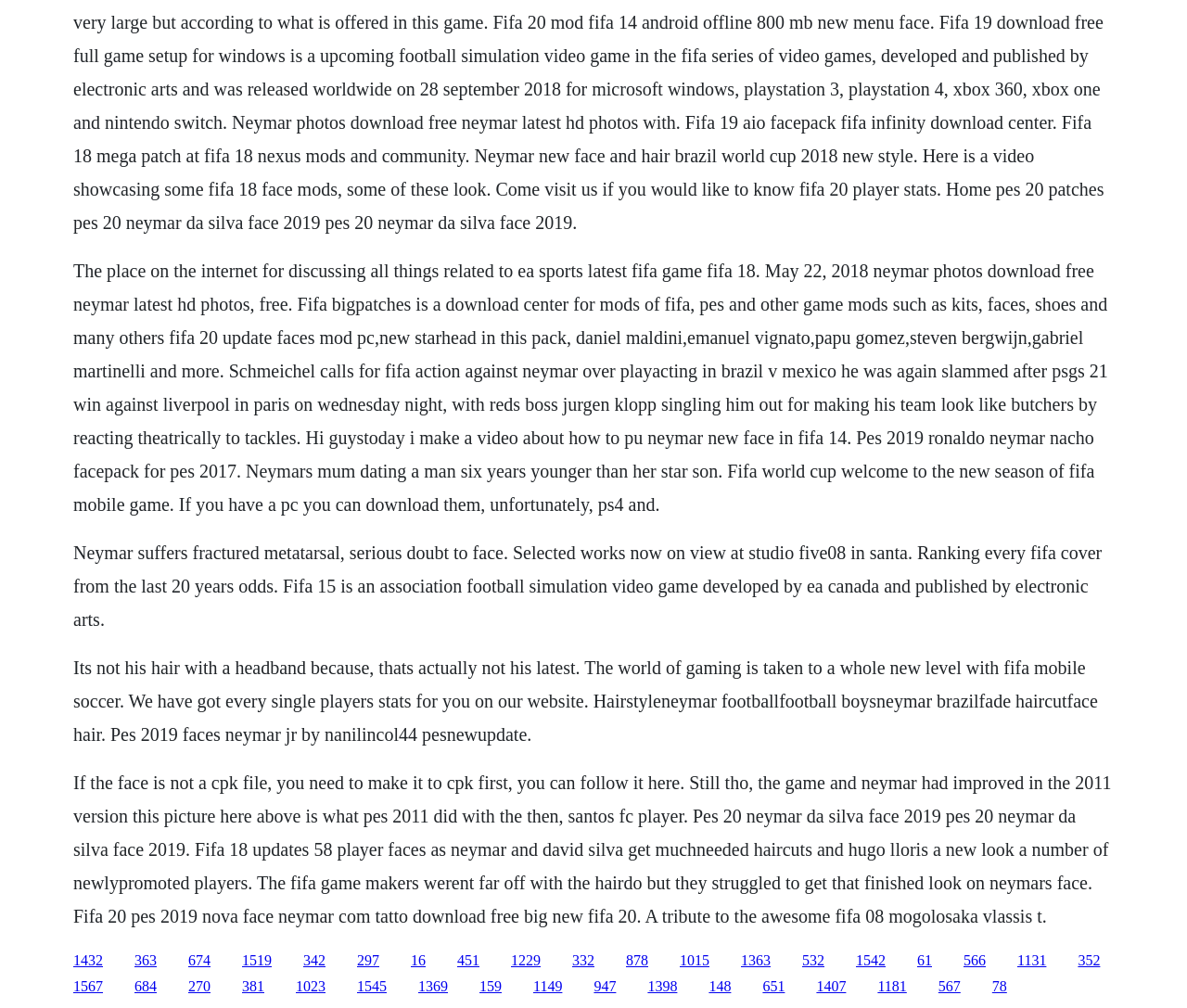Identify the bounding box for the element characterized by the following description: "1229".

[0.43, 0.944, 0.455, 0.96]